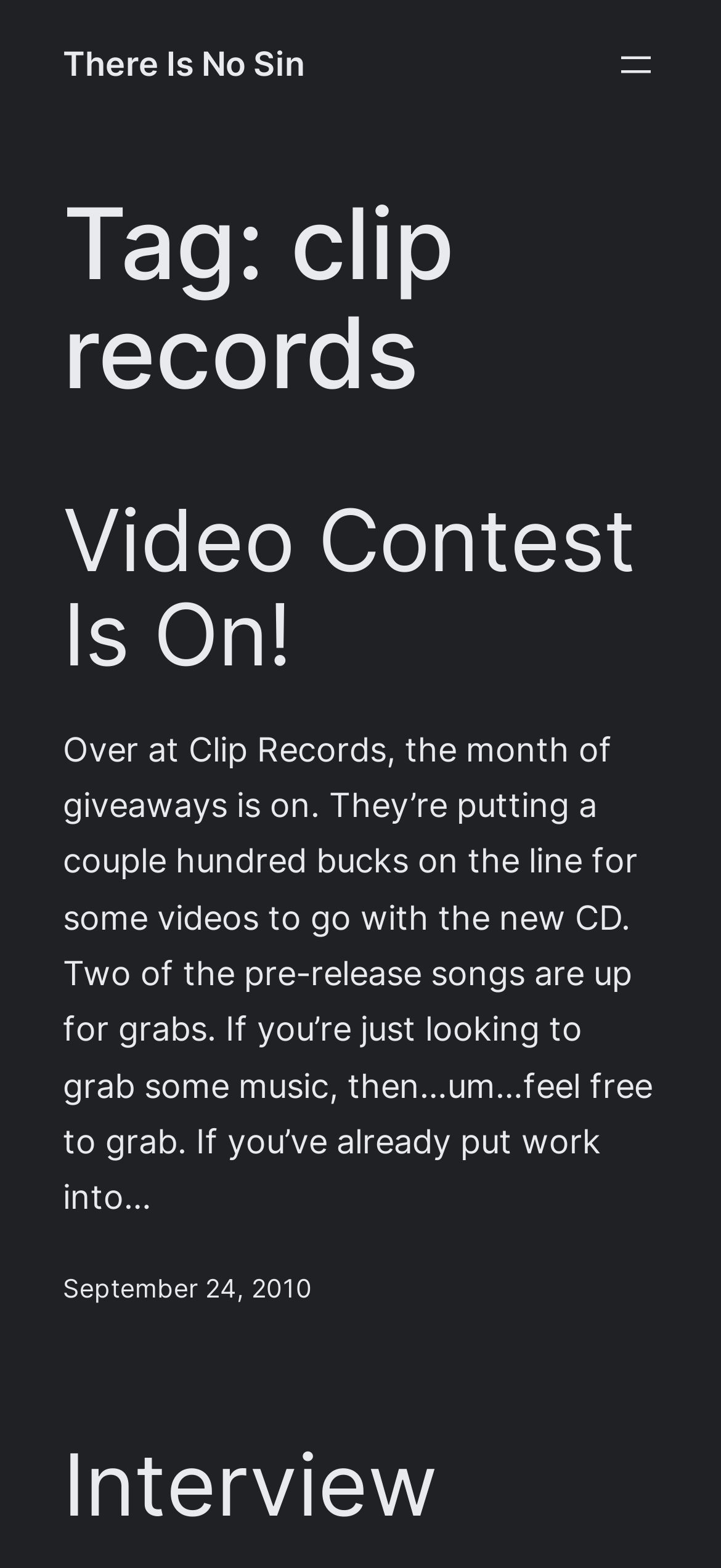What is the prize for the video contest?
Based on the image, provide a one-word or brief-phrase response.

A couple hundred bucks